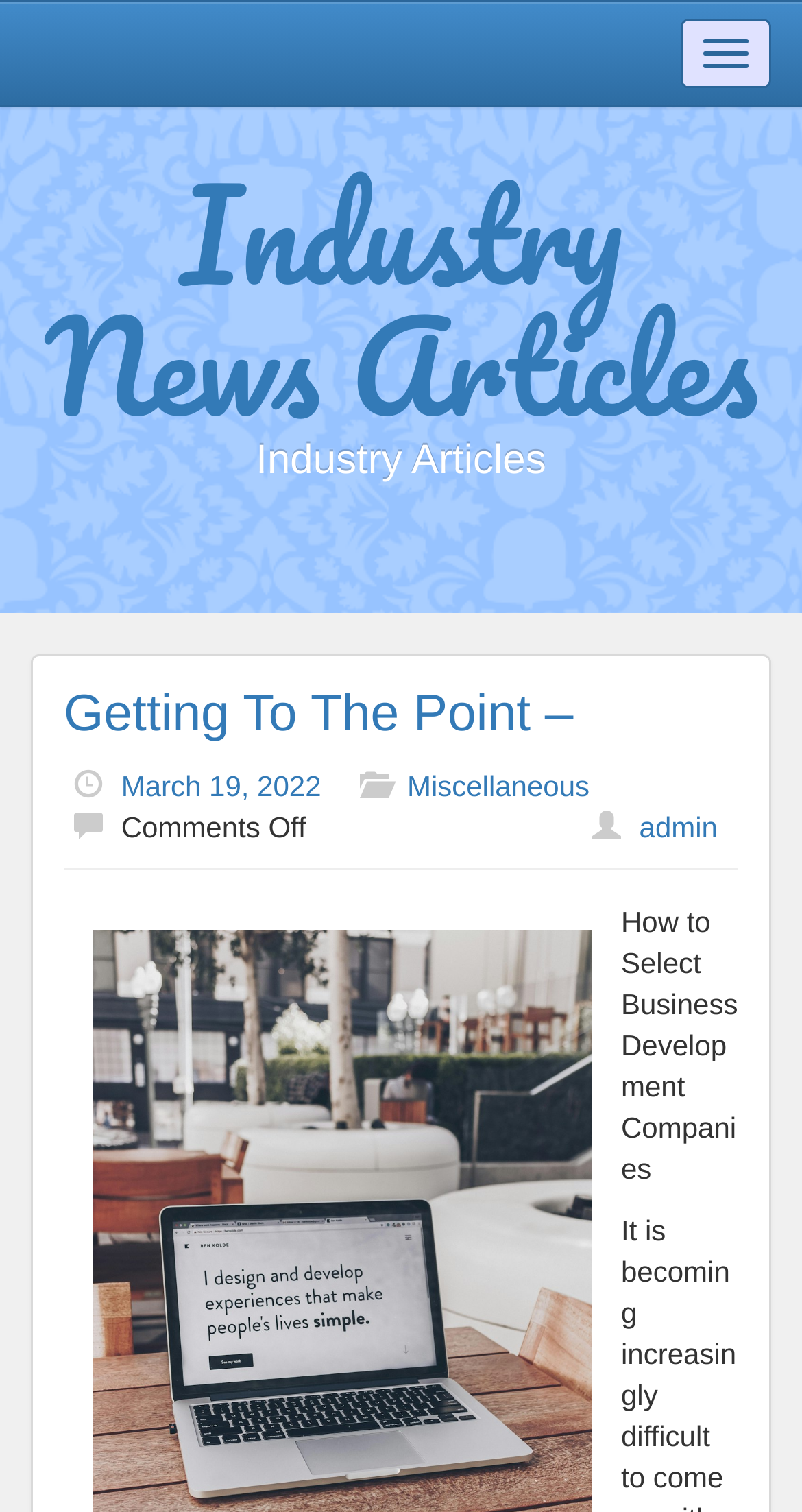Based on the image, provide a detailed response to the question:
What is the title of the article below the separator?

I found the title of the article below the separator by looking at the text 'How to Select Business Development Companies' which is located below the separator and above the end of the webpage.